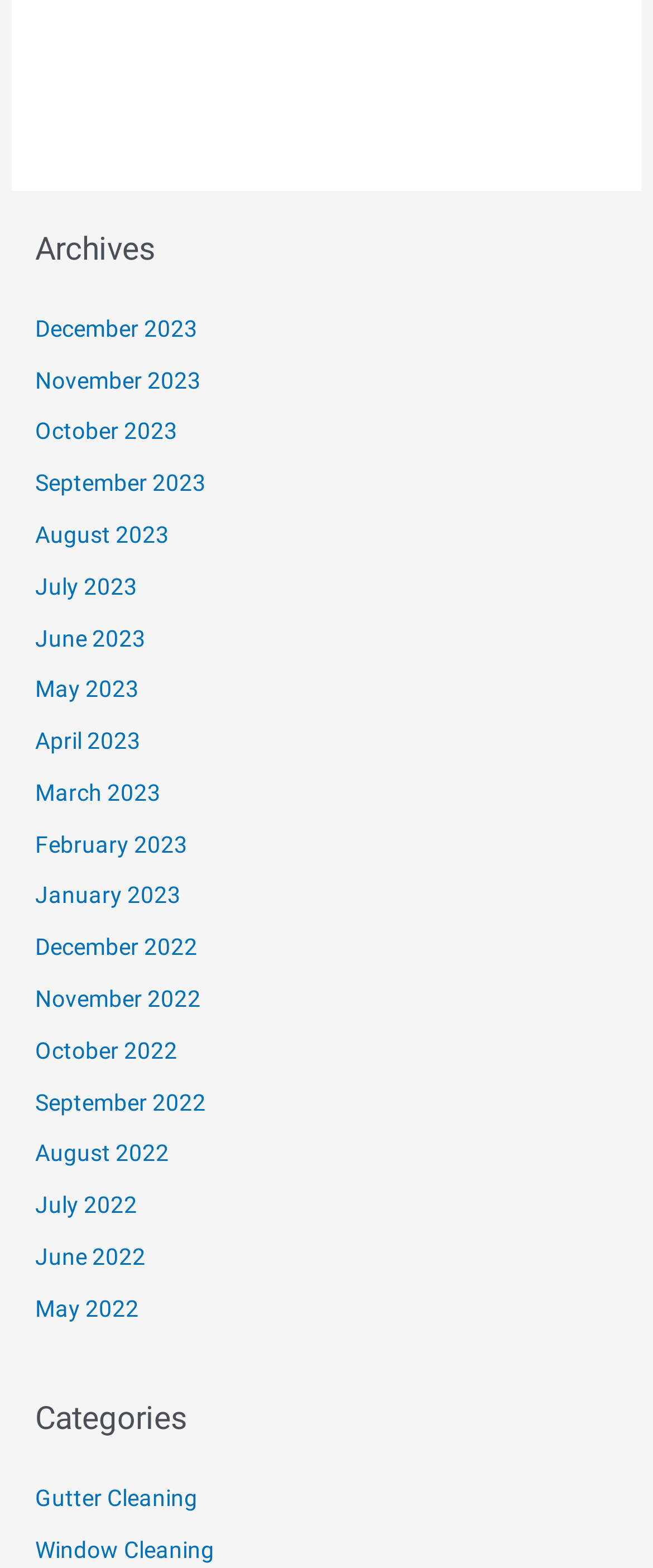Locate the bounding box coordinates of the element's region that should be clicked to carry out the following instruction: "view December 2023 archives". The coordinates need to be four float numbers between 0 and 1, i.e., [left, top, right, bottom].

[0.054, 0.201, 0.303, 0.218]